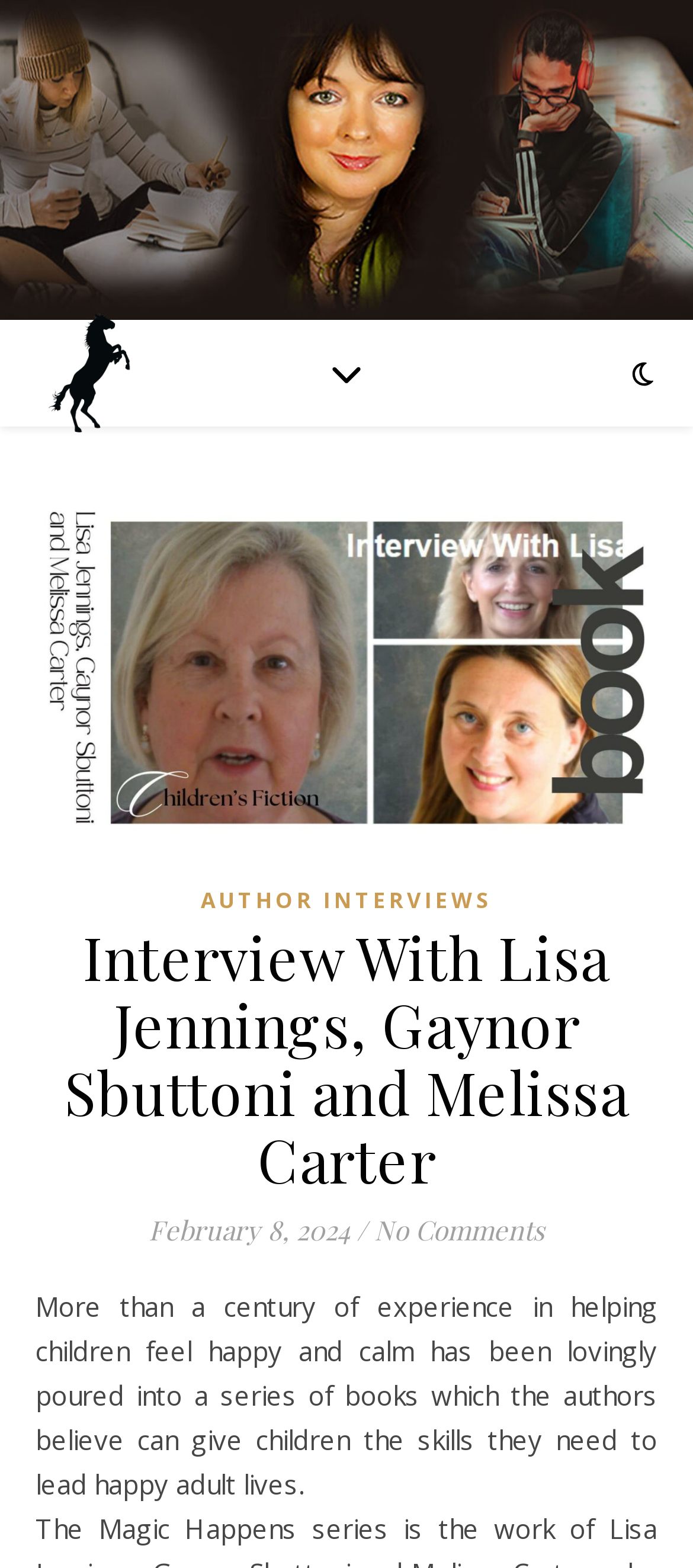What is the name of the agency?
Using the picture, provide a one-word or short phrase answer.

Susan Mears Agency